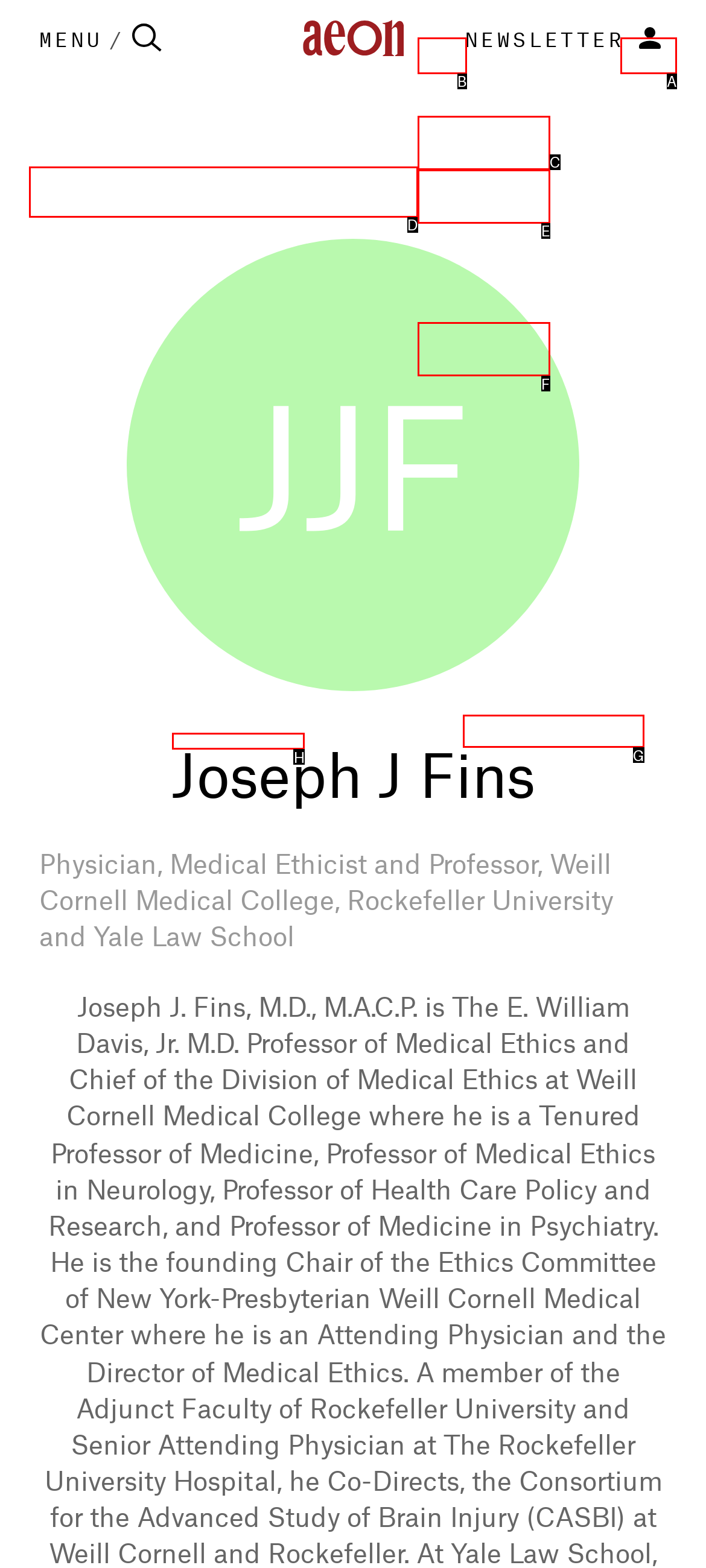Tell me which letter corresponds to the UI element that will allow you to Visit Facebook page. Answer with the letter directly.

B